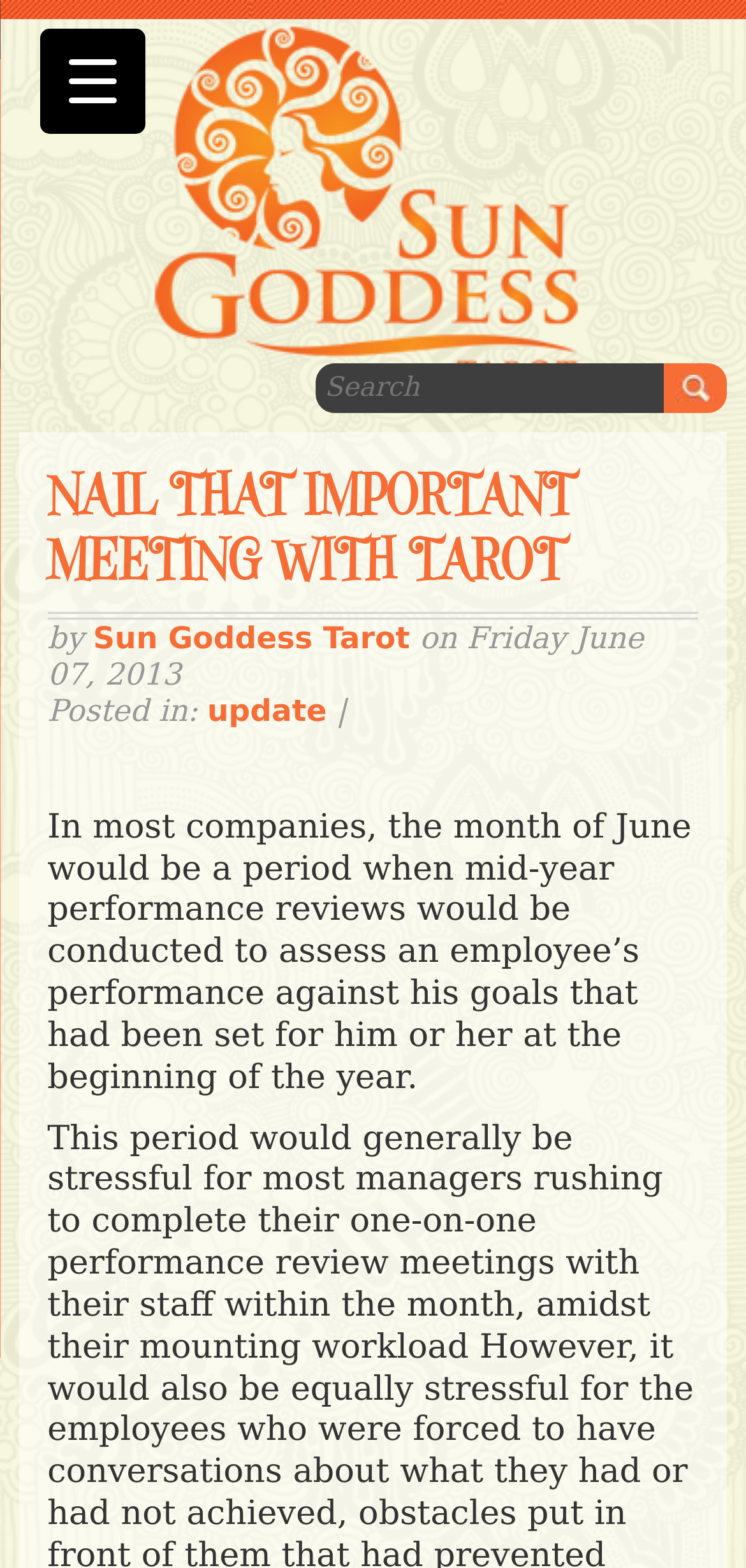Can you give a comprehensive explanation to the question given the content of the image?
What is the category of the article?

I found the category of the article by looking at the link element that says 'update' which is located below the author's name and above the article content.